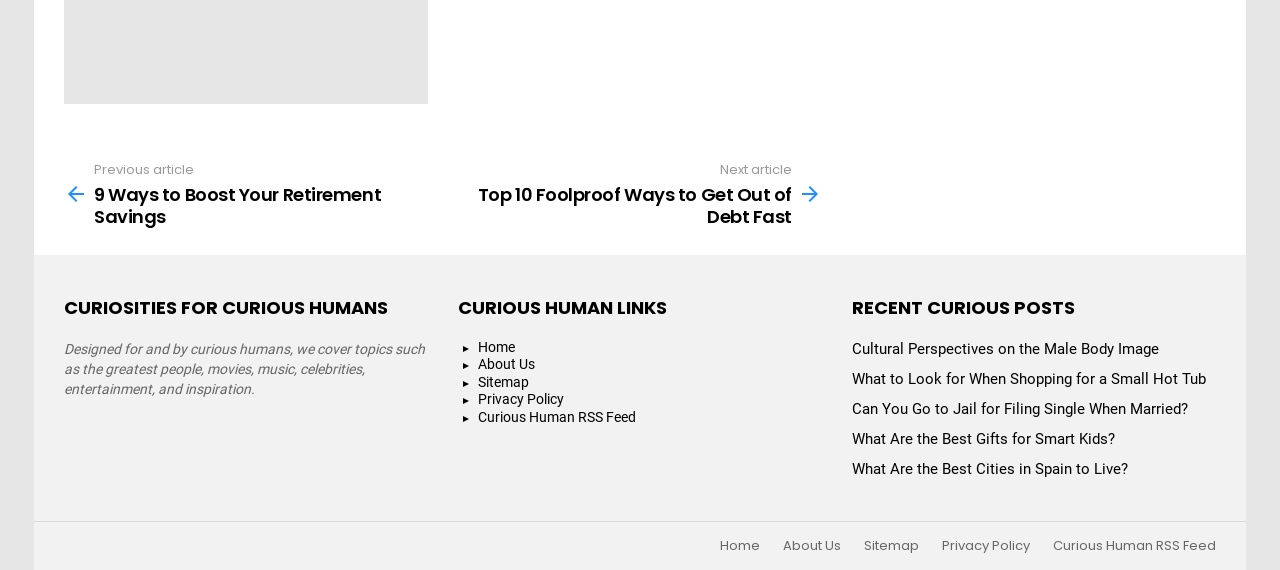Locate the coordinates of the bounding box for the clickable region that fulfills this instruction: "View recent curious posts".

[0.666, 0.522, 0.95, 0.559]